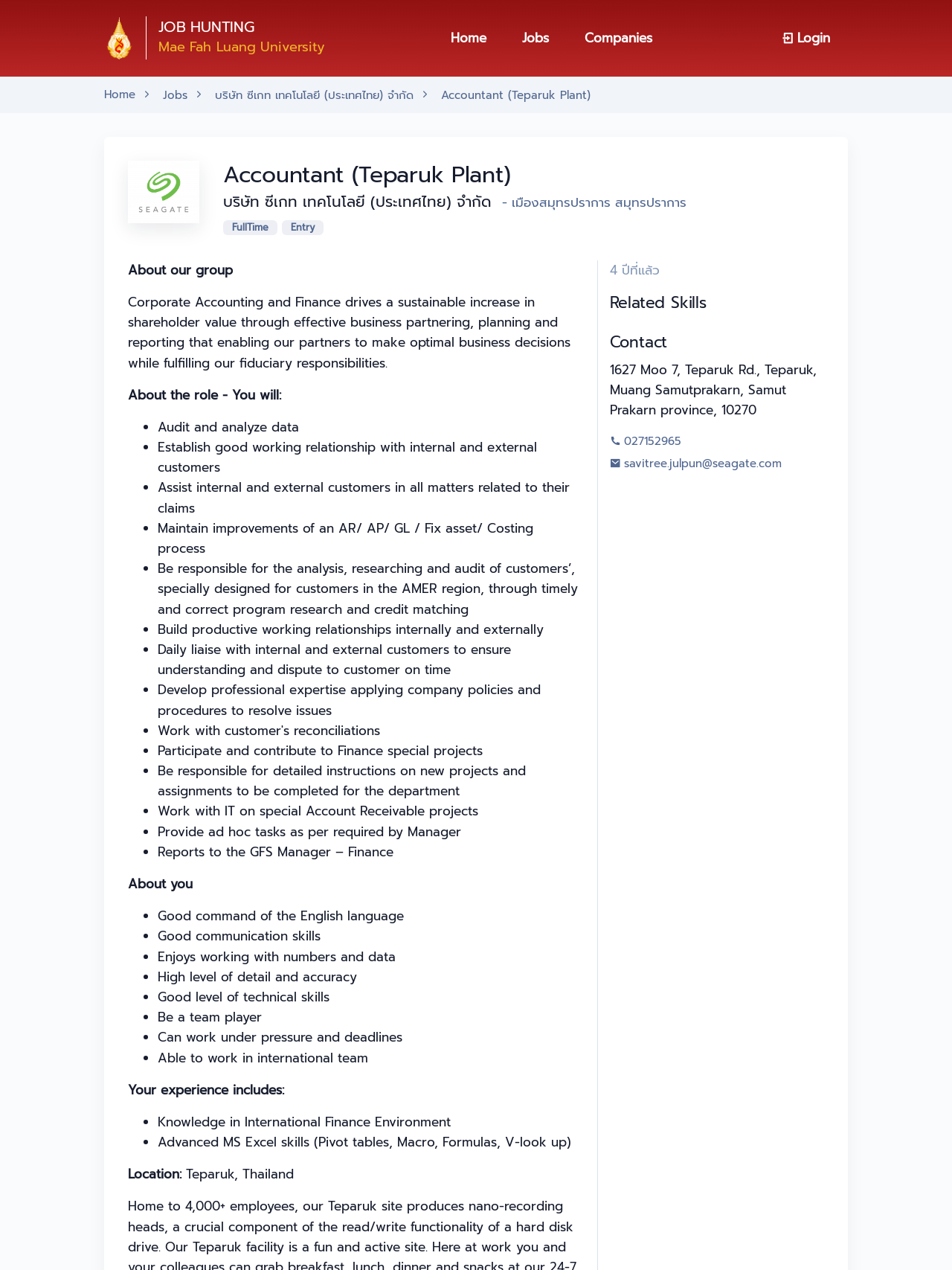Please locate the bounding box coordinates of the element that should be clicked to achieve the given instruction: "Click the 'Jobs' link".

[0.53, 0.017, 0.596, 0.043]